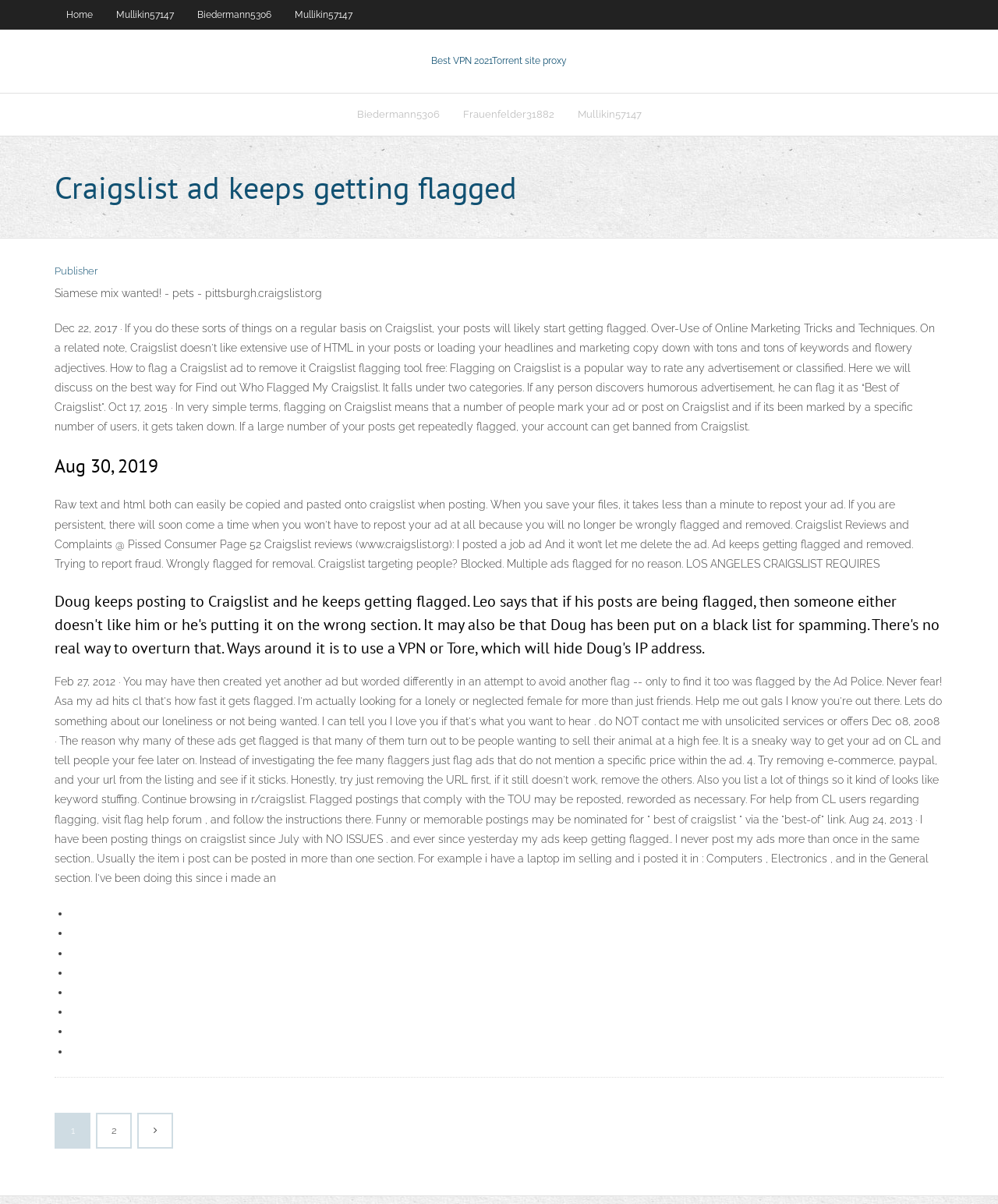Please provide the bounding box coordinates for the element that needs to be clicked to perform the following instruction: "Follow on Facebook". The coordinates should be given as four float numbers between 0 and 1, i.e., [left, top, right, bottom].

None